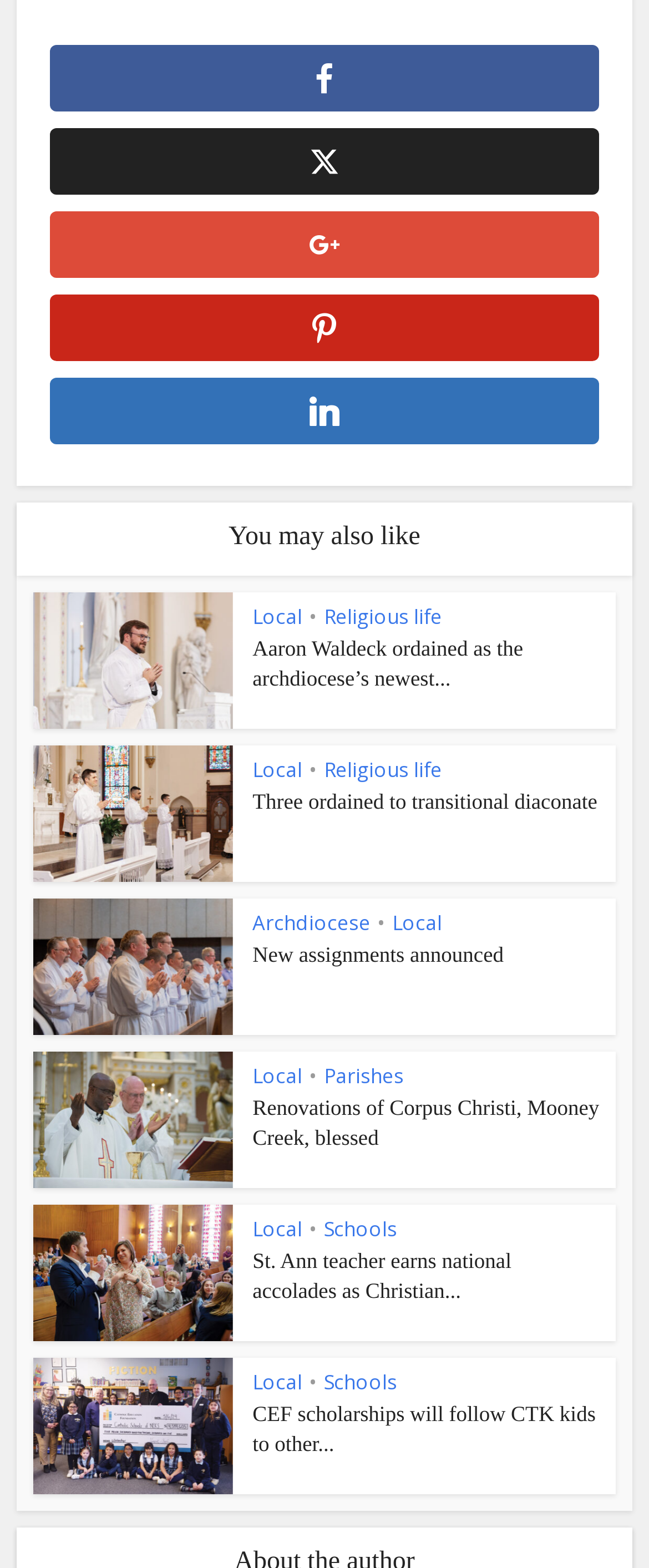Using the details from the image, please elaborate on the following question: What is the last category mentioned in the last article?

The last article has a category 'Schools' which is indicated by the link 'Schools' with bounding box coordinates [0.499, 0.873, 0.612, 0.891] inside the HeaderAsNonLandmark element.